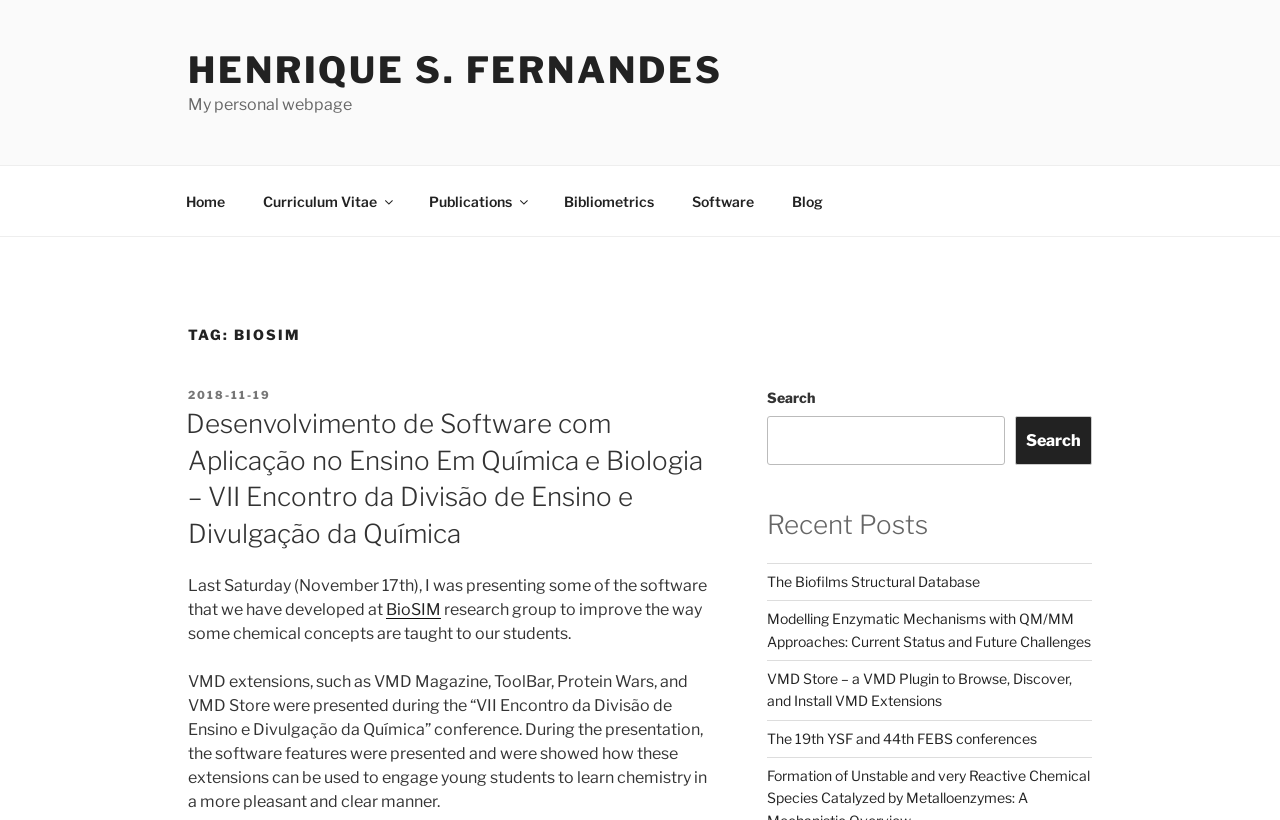Refer to the image and provide an in-depth answer to the question: 
What is the purpose of the VMD extensions?

I found the answer by looking at the text '...and were showed how these extensions can be used to engage young students to learn chemistry in a more pleasant and clear manner.' which suggests that the purpose of the VMD extensions is to engage students to learn chemistry.